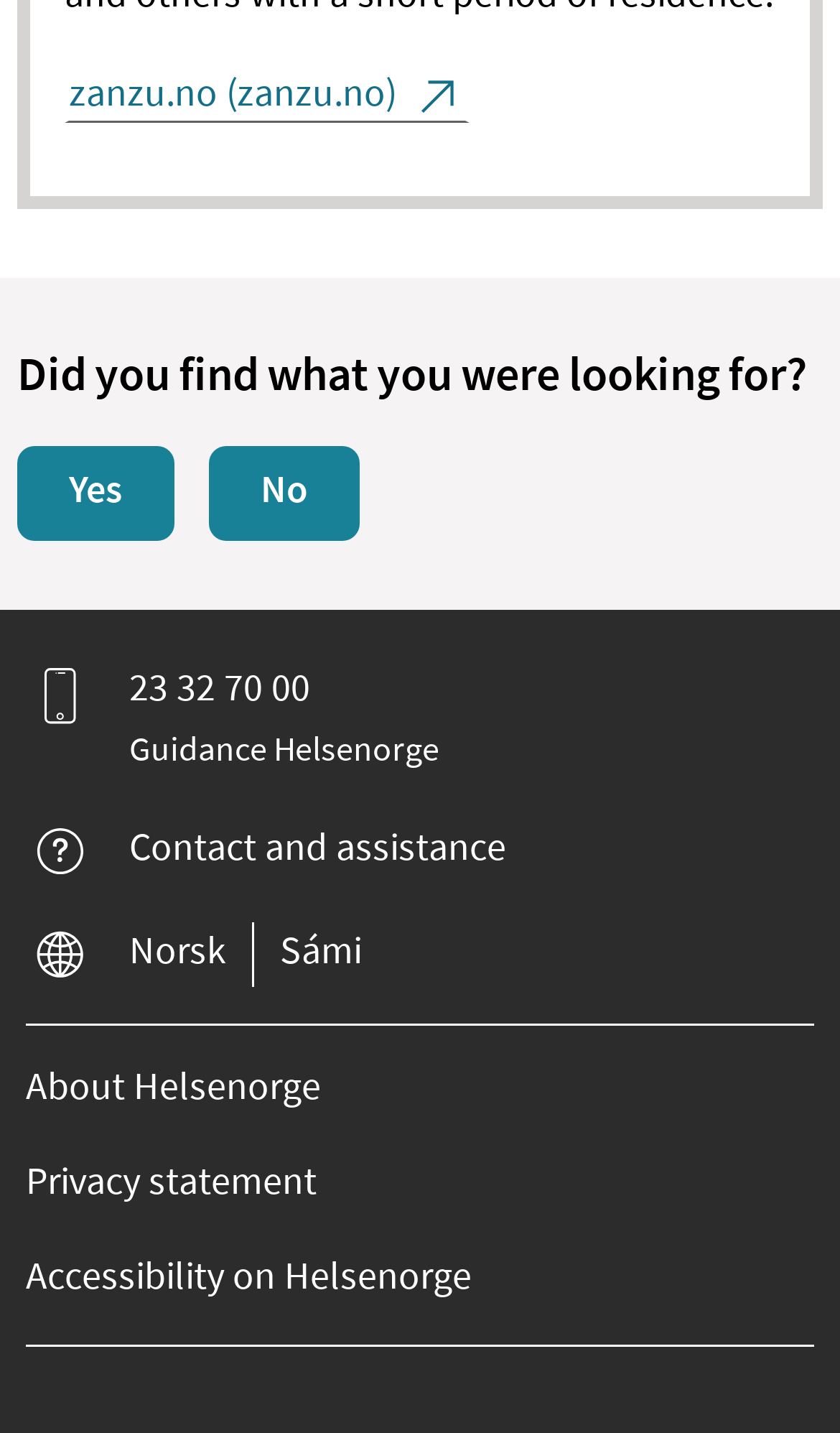How many elements are directly under the root element?
Examine the image and give a concise answer in one word or a short phrase.

2